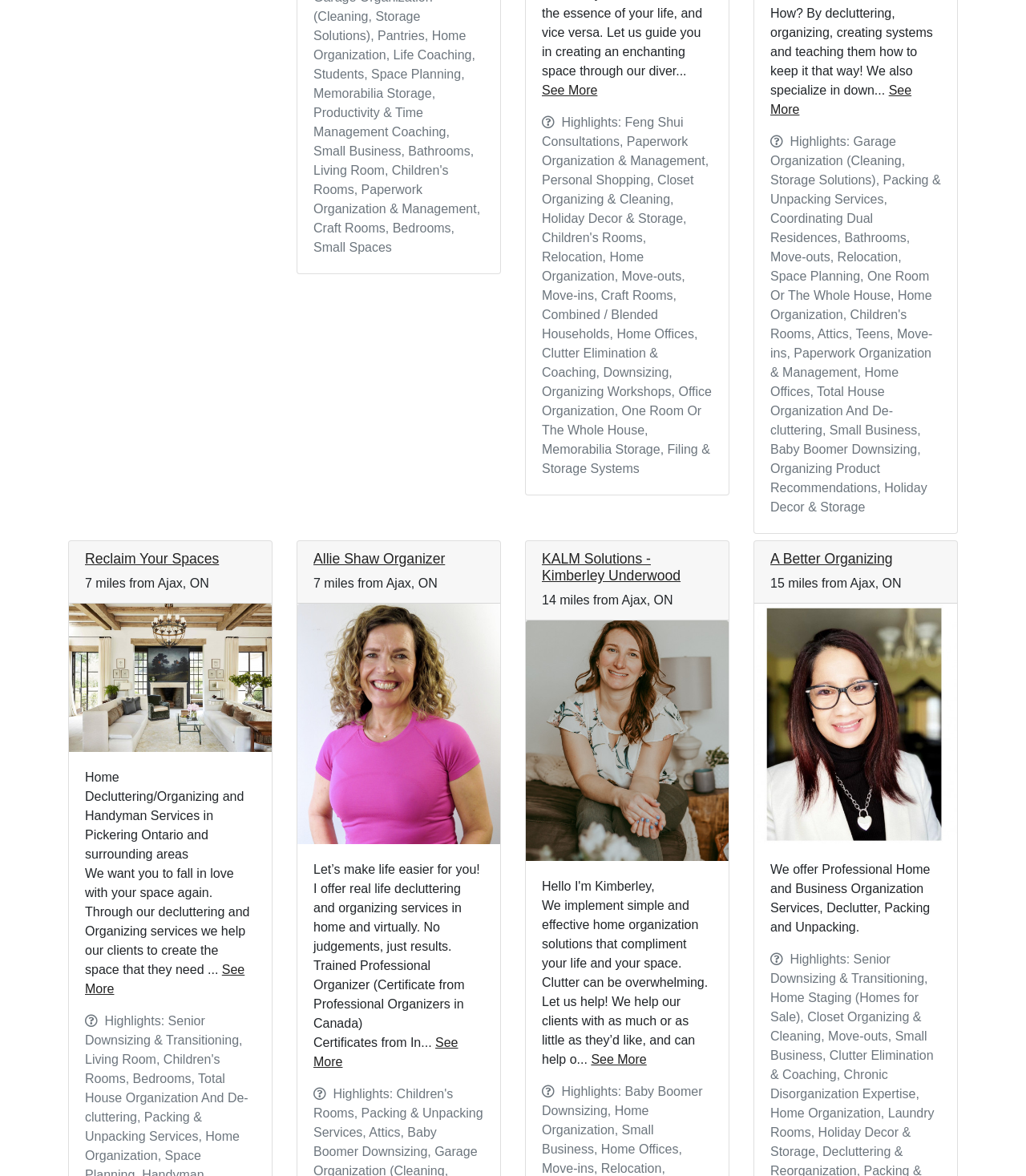Use a single word or phrase to respond to the question:
What is the distance of A Better Organizing from Ajax, ON?

15 miles